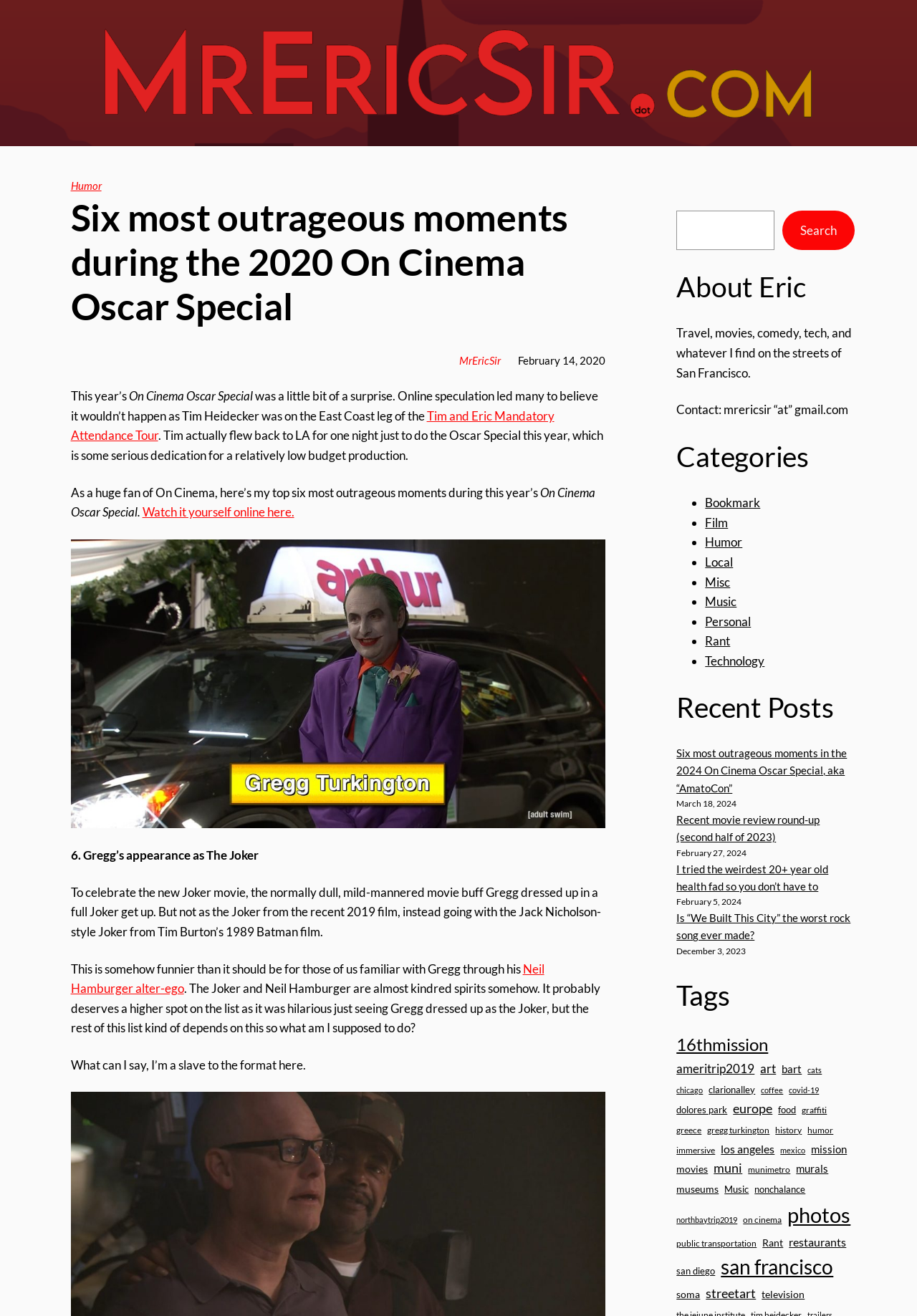What is the category of the article 'Recent movie review round-up (second half of 2023)'?
Provide a concise answer using a single word or phrase based on the image.

Film